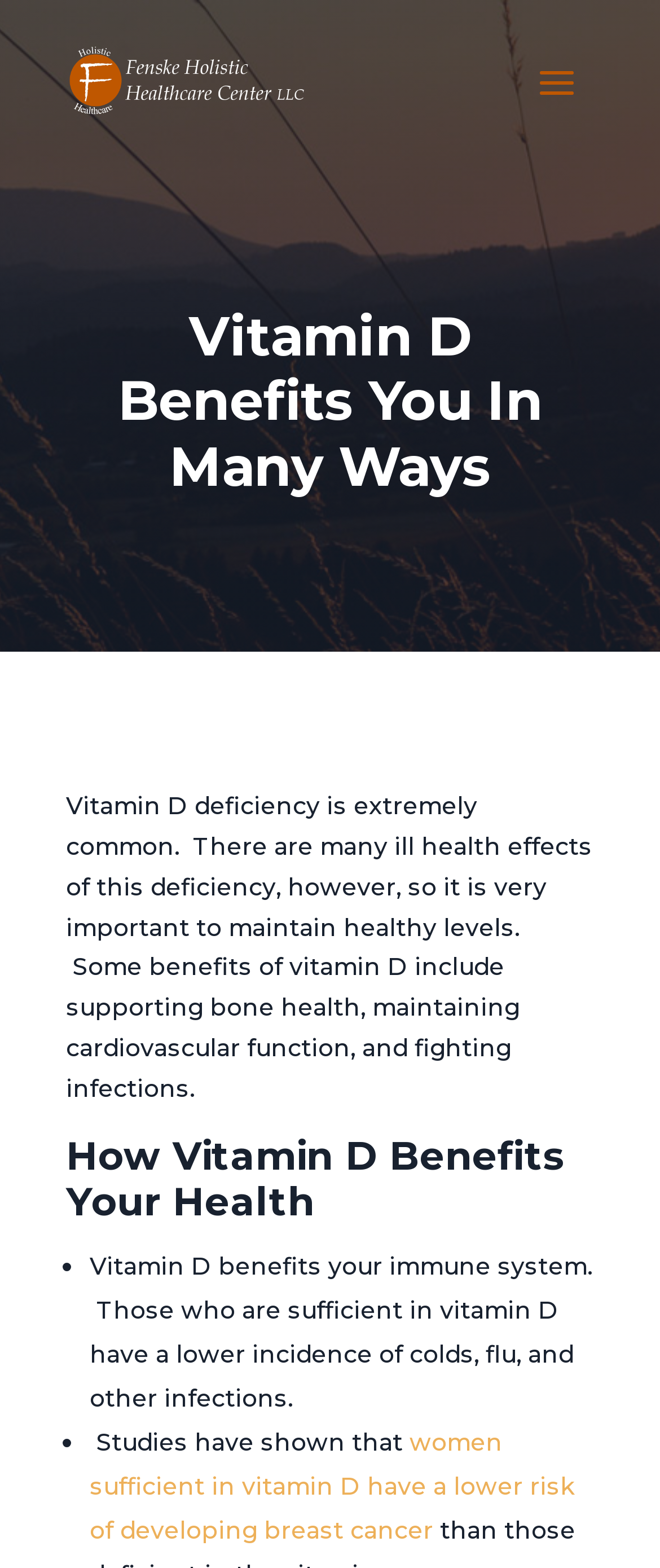Please extract the primary headline from the webpage.

Vitamin D Benefits You In Many Ways